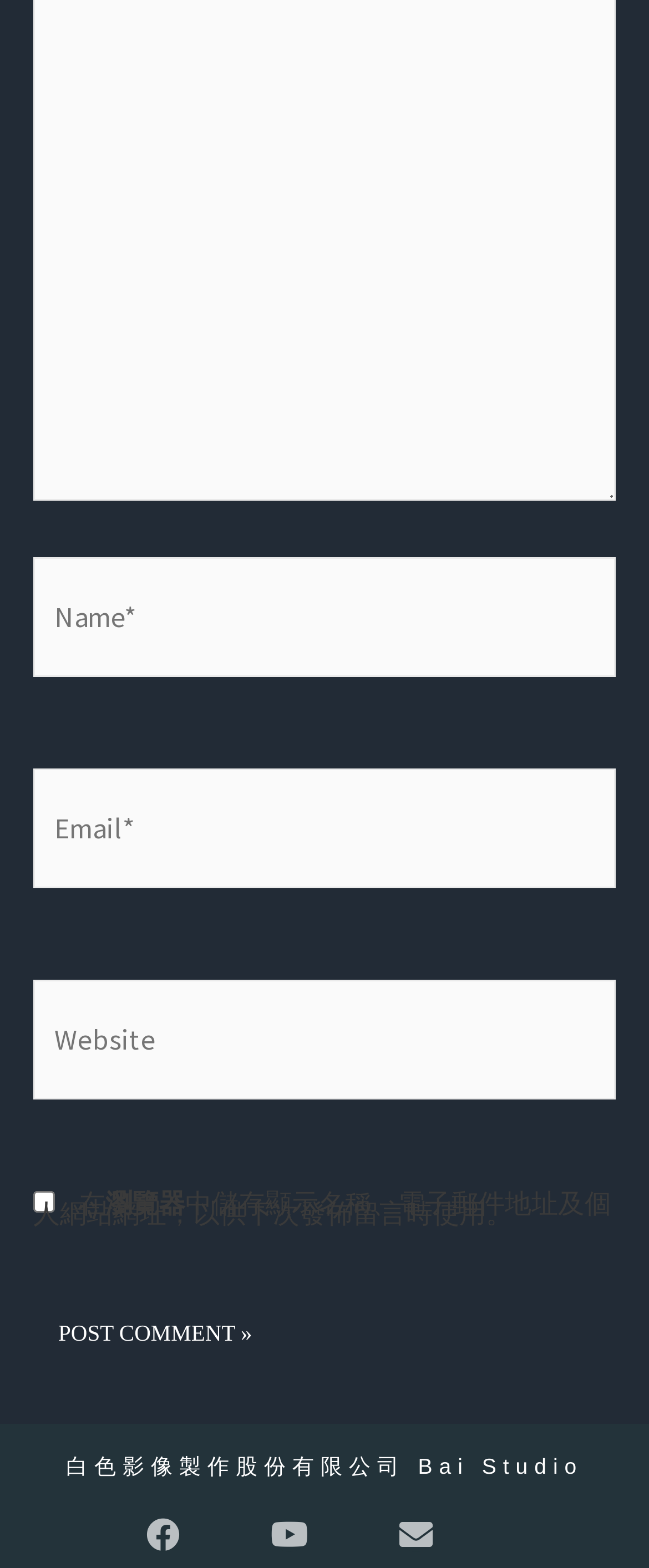Identify the bounding box coordinates for the element you need to click to achieve the following task: "Post a comment". The coordinates must be four float values ranging from 0 to 1, formatted as [left, top, right, bottom].

[0.051, 0.826, 0.427, 0.874]